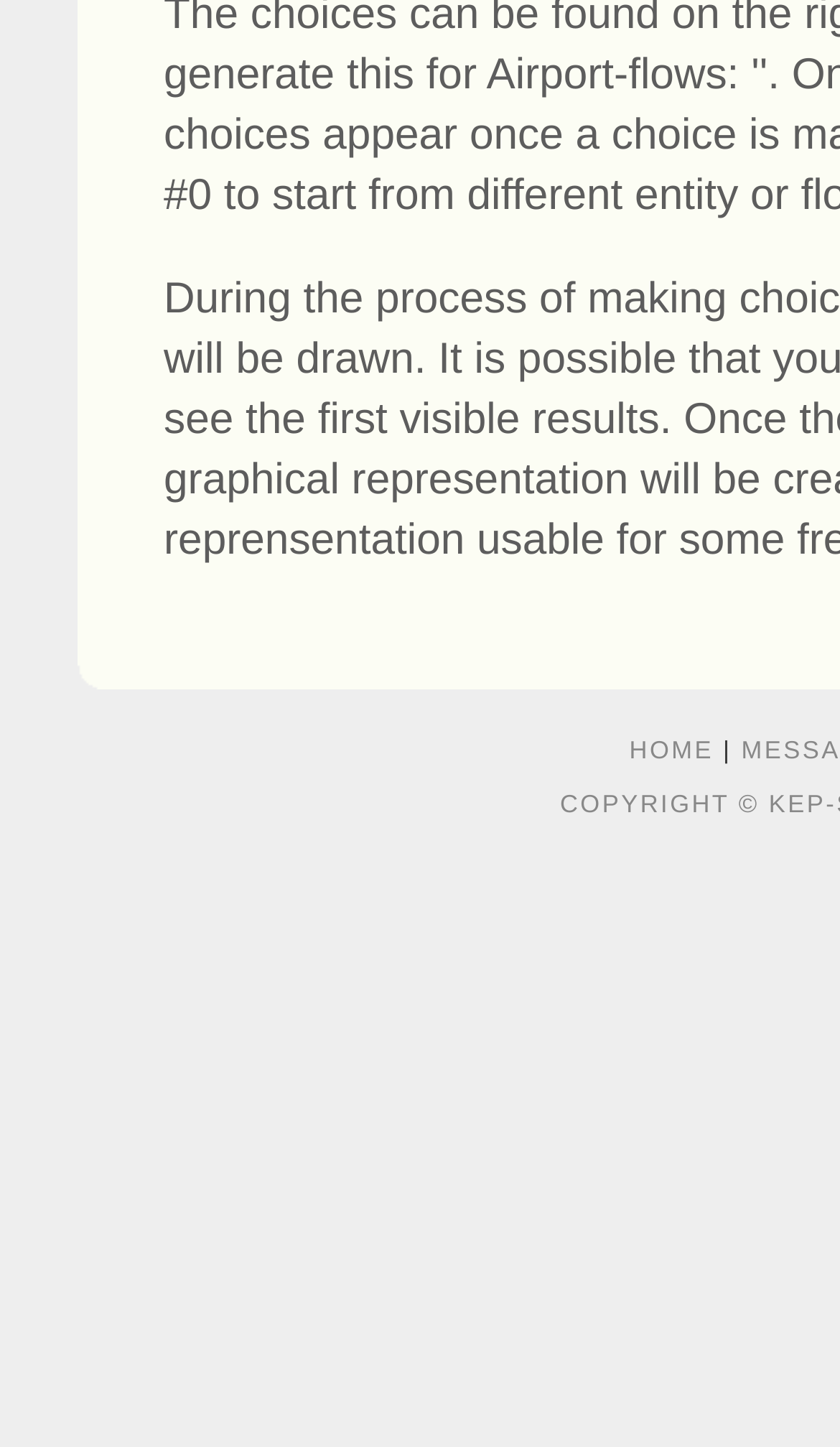Given the element description: "Home", predict the bounding box coordinates of this UI element. The coordinates must be four float numbers between 0 and 1, given as [left, top, right, bottom].

[0.749, 0.511, 0.85, 0.529]